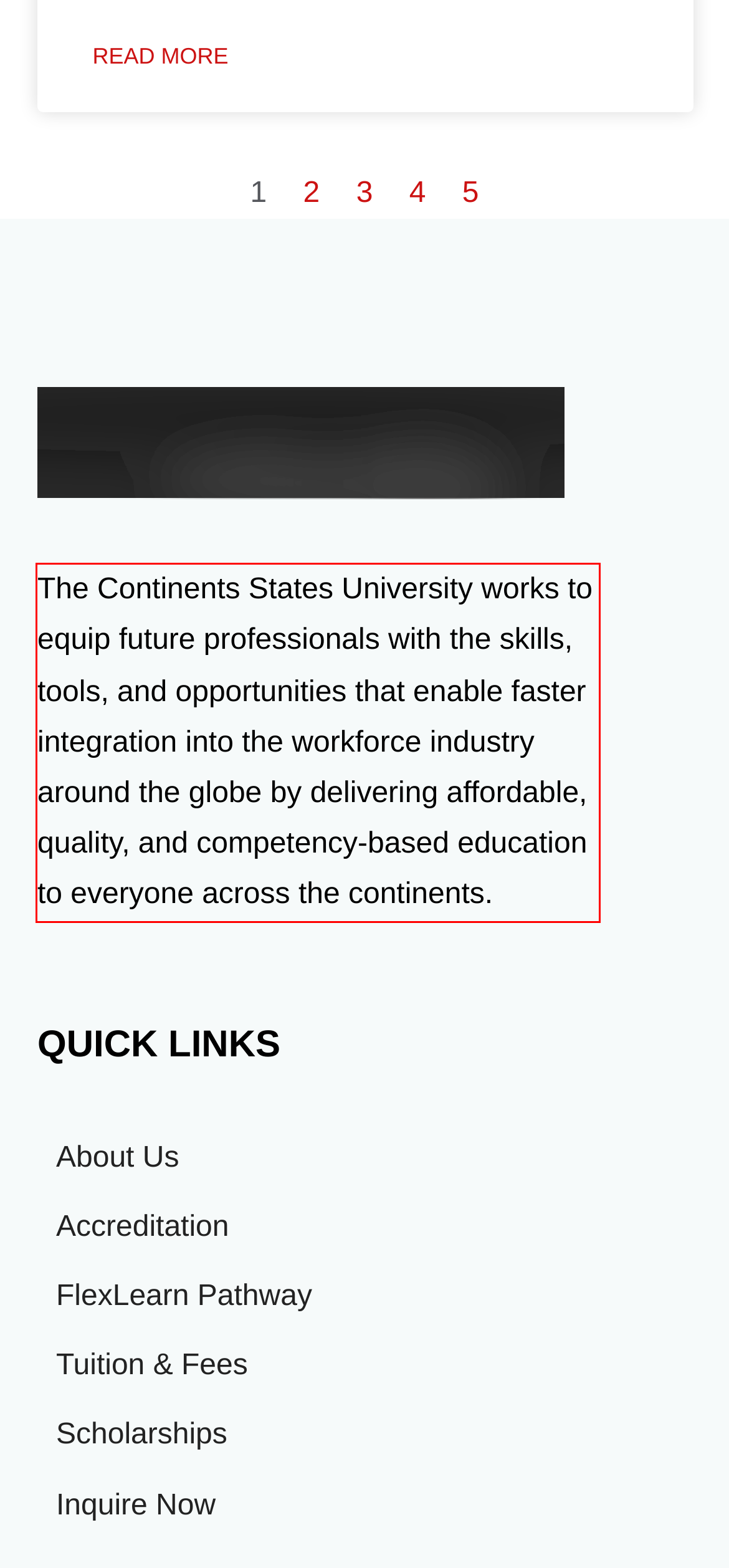Identify the text inside the red bounding box on the provided webpage screenshot by performing OCR.

The Continents States University works to equip future professionals with the skills, tools, and opportunities that enable faster integration into the workforce industry around the globe by delivering affordable, quality, and competency-based education to everyone across the continents.